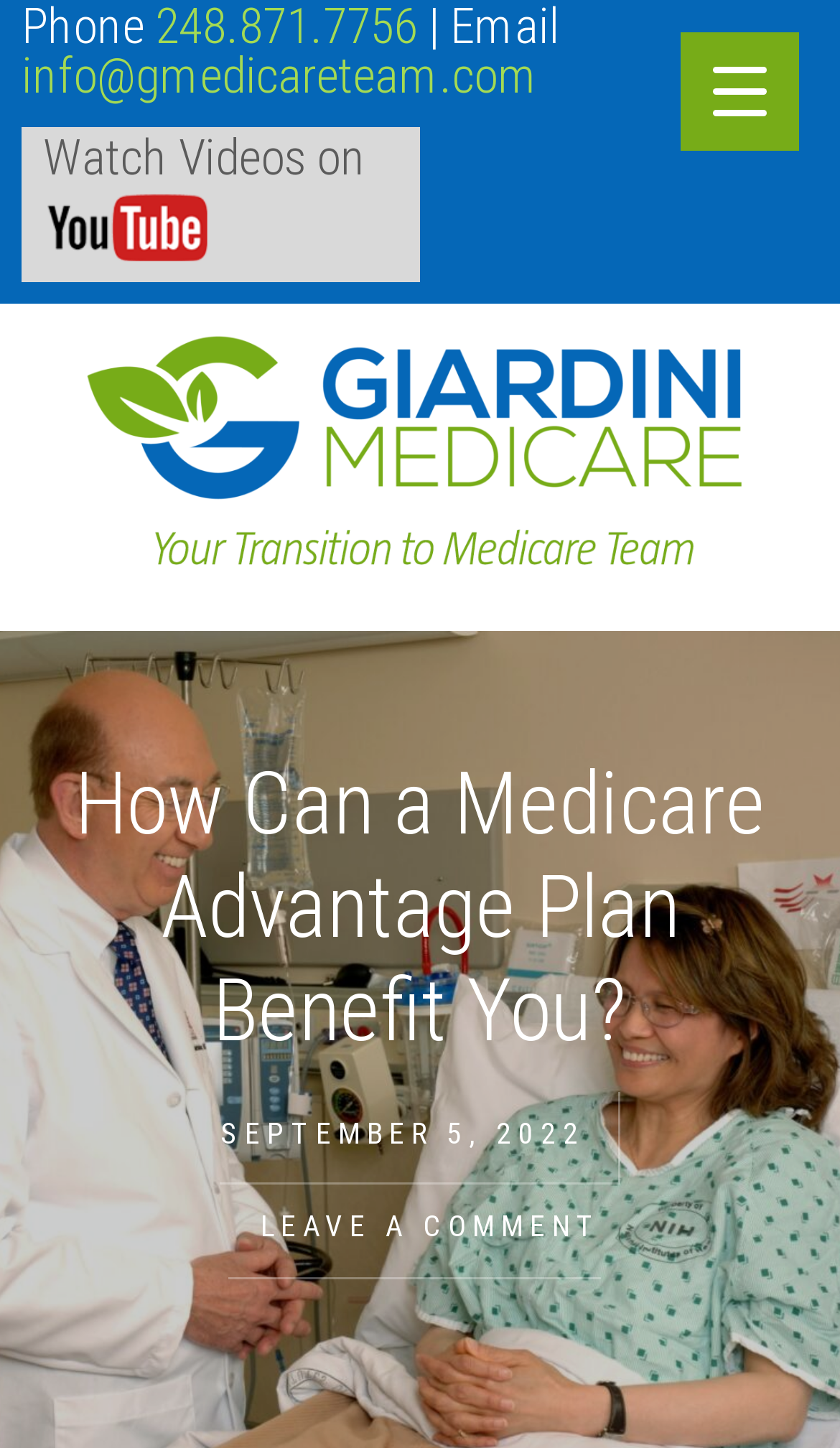Locate the primary headline on the webpage and provide its text.

How Can a Medicare Advantage Plan Benefit You?